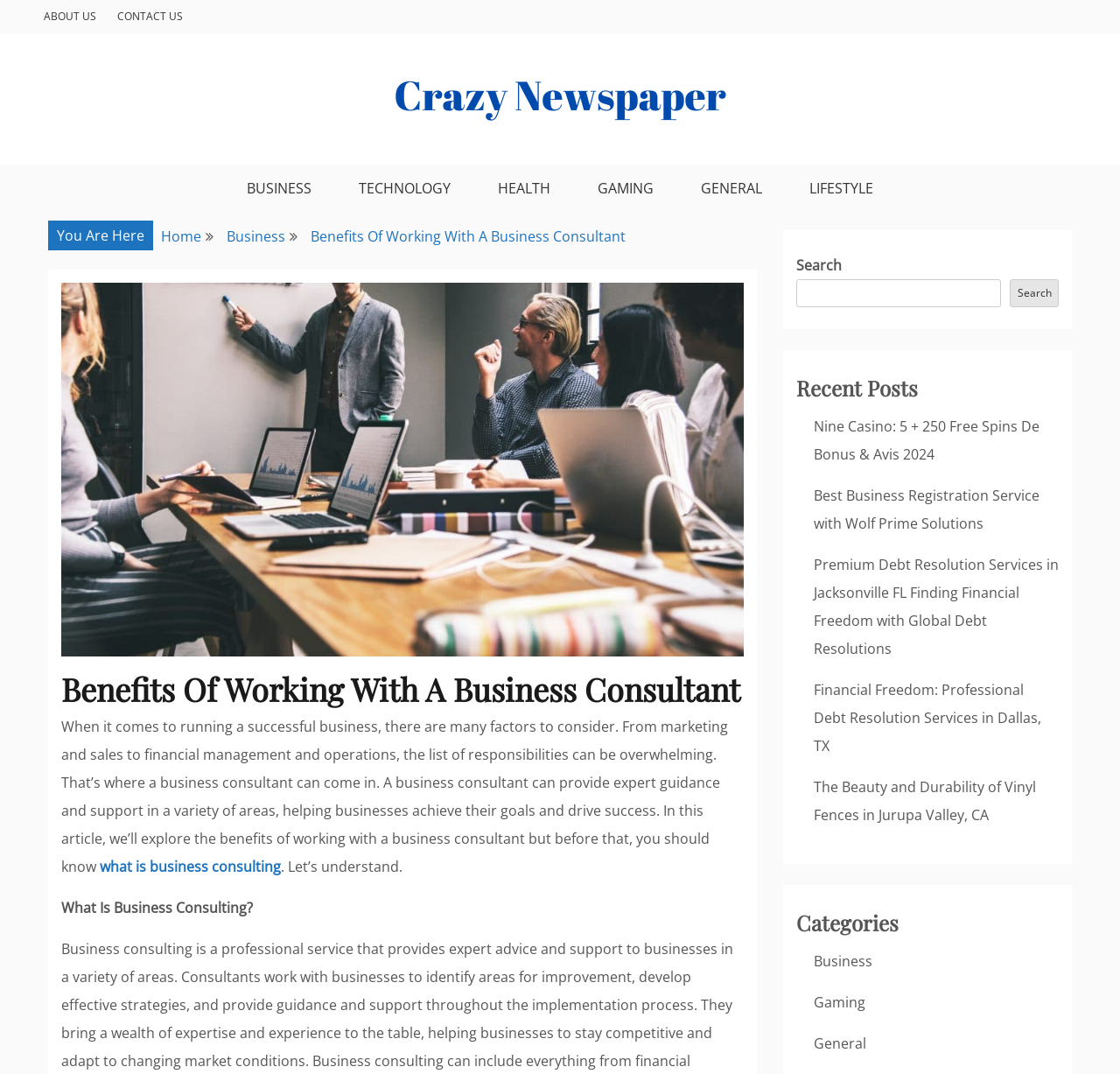Using the provided element description, identify the bounding box coordinates as (top-left x, top-left y, bottom-right x, bottom-right y). Ensure all values are between 0 and 1. Description: Crazy Newspaper

[0.043, 0.143, 0.195, 0.182]